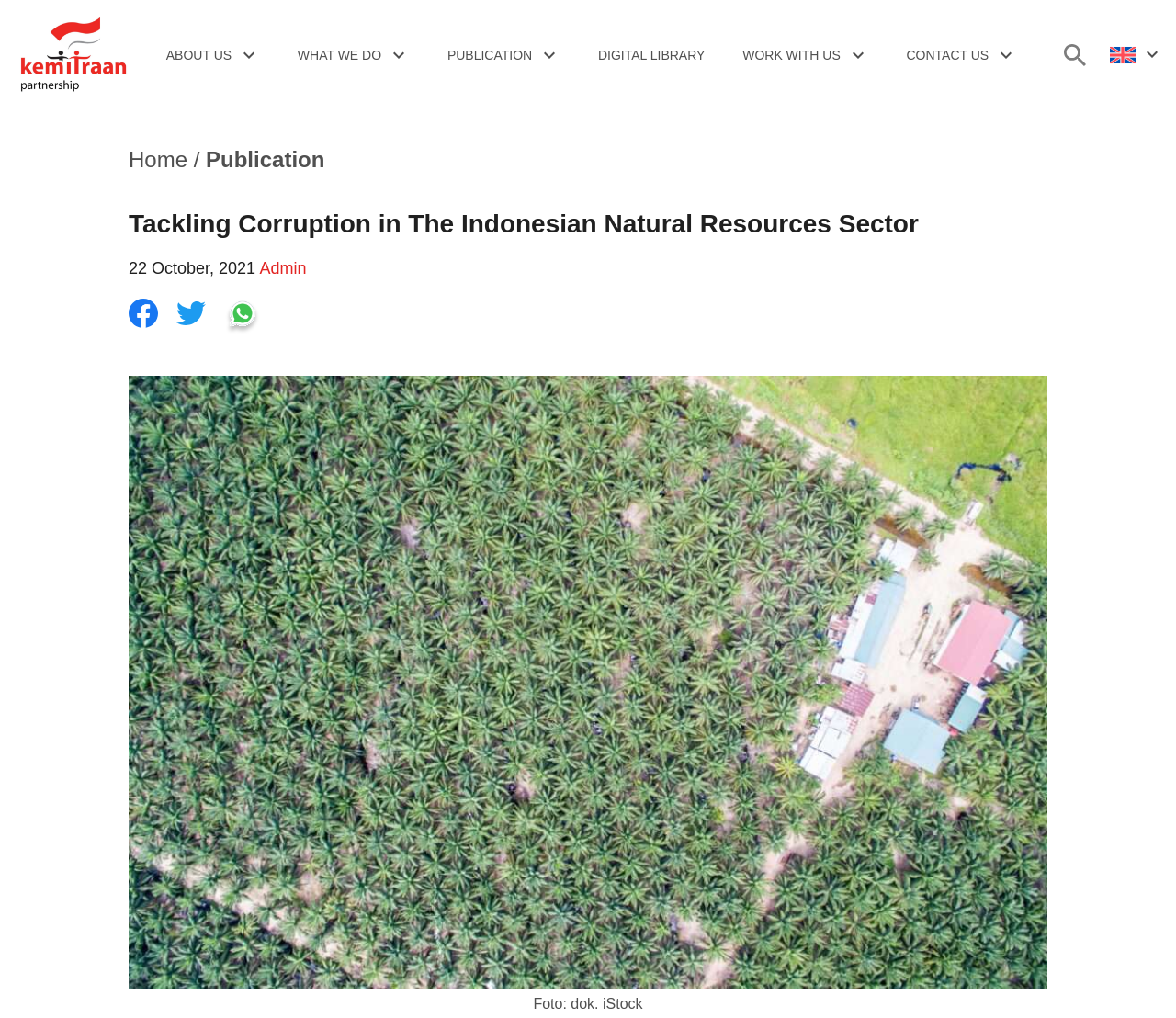Show the bounding box coordinates of the region that should be clicked to follow the instruction: "Click the Kemitraan Logo."

[0.016, 0.078, 0.109, 0.093]